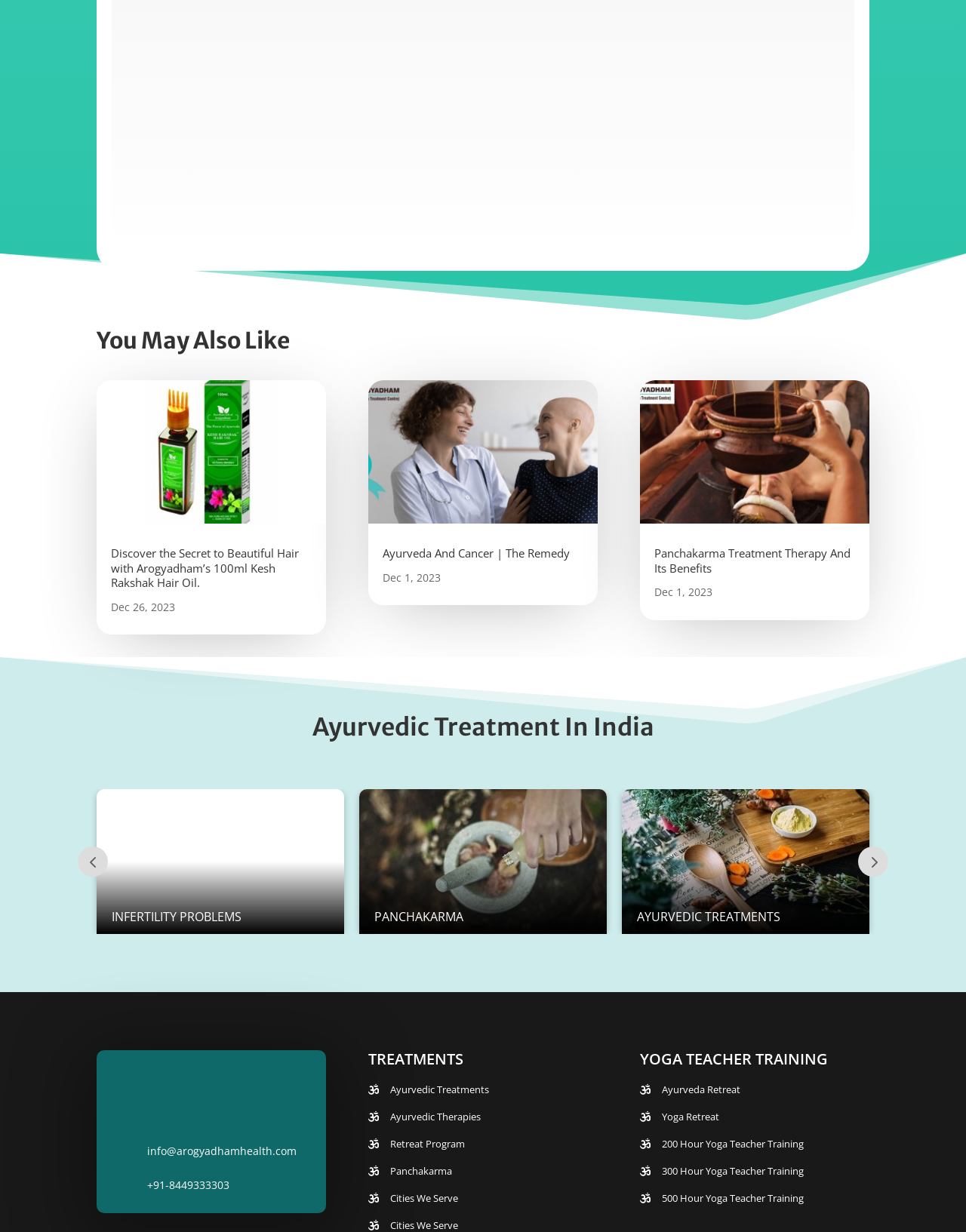Can you give a detailed response to the following question using the information from the image? What is the category of the 'Panchakarma Treatment Therapy And Its Benefits' article?

The category of the 'Panchakarma Treatment Therapy And Its Benefits' article can be found by looking at the section it is located in, which is titled 'Ayurvedic Treatments'.